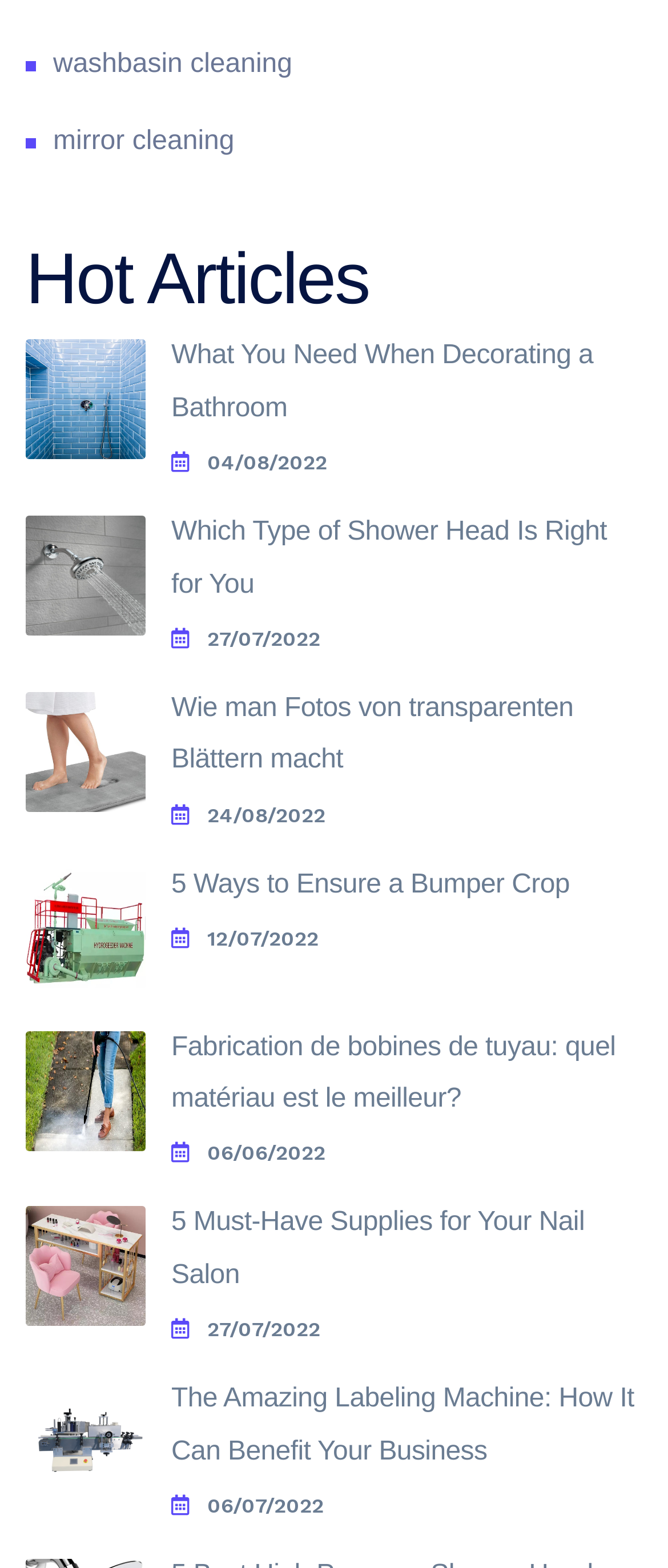Determine the bounding box coordinates of the region I should click to achieve the following instruction: "View '5 Ways to Ensure a Bumper Crop'". Ensure the bounding box coordinates are four float numbers between 0 and 1, i.e., [left, top, right, bottom].

[0.256, 0.548, 0.853, 0.581]